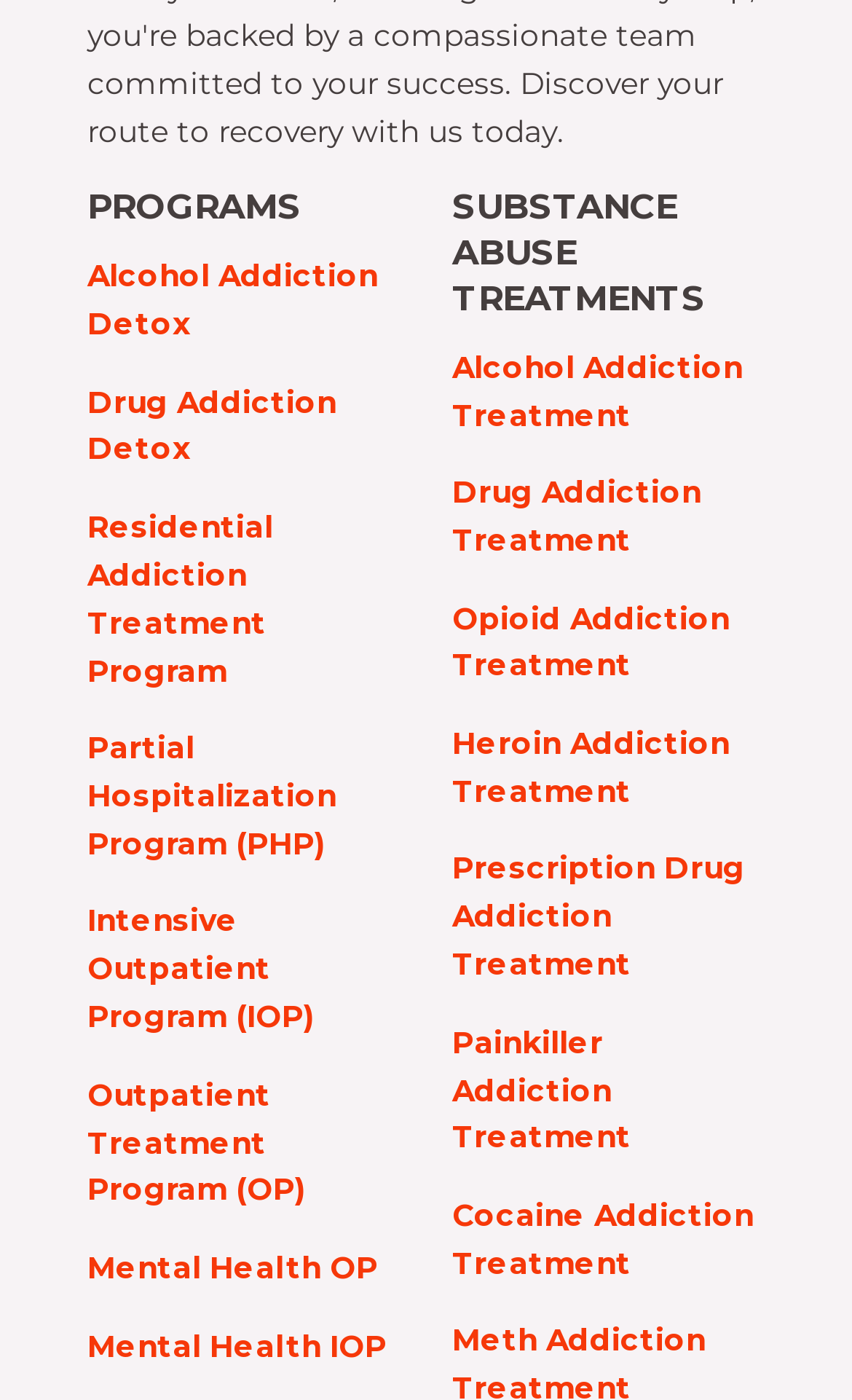Extract the bounding box coordinates for the described element: "Fotógrafo de Gastronomía en Puebla". The coordinates should be represented as four float numbers between 0 and 1: [left, top, right, bottom].

None